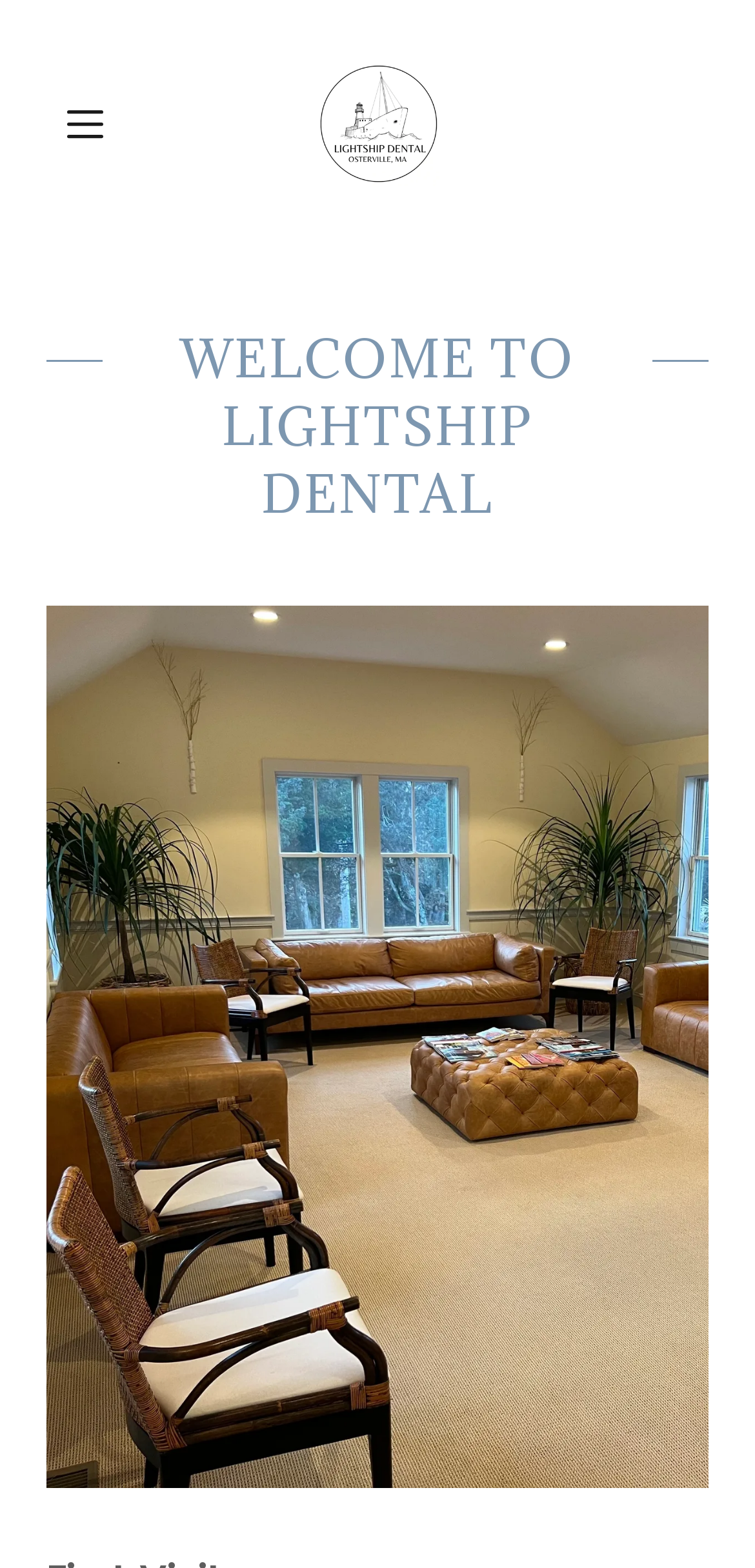Using the format (top-left x, top-left y, bottom-right x, bottom-right y), and given the element description, identify the bounding box coordinates within the screenshot: aria-label="Hamburger Site Navigation Icon"

[0.062, 0.054, 0.193, 0.104]